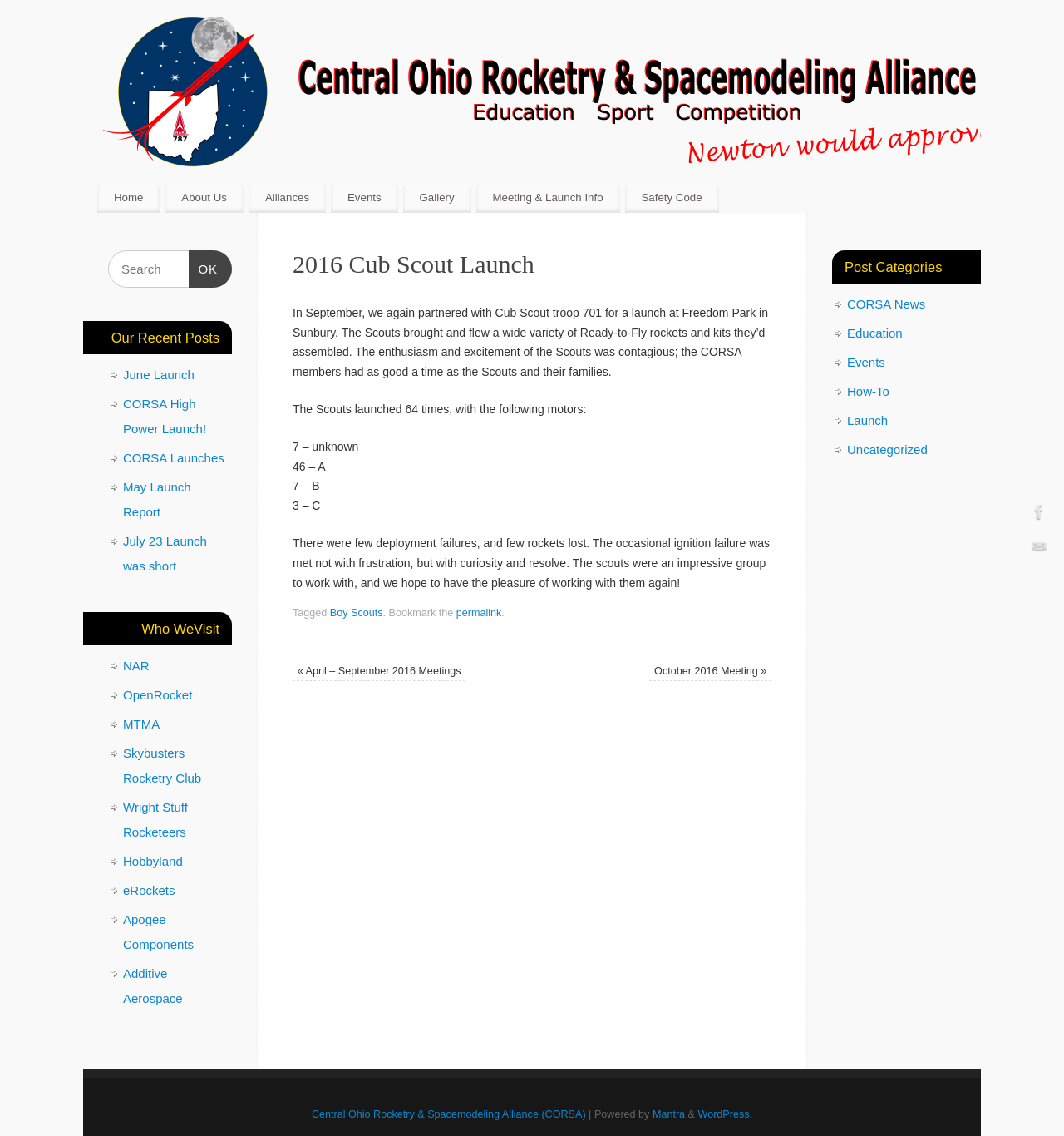Can you find the bounding box coordinates for the element to click on to achieve the instruction: "View the 'Gallery'"?

[0.379, 0.161, 0.443, 0.187]